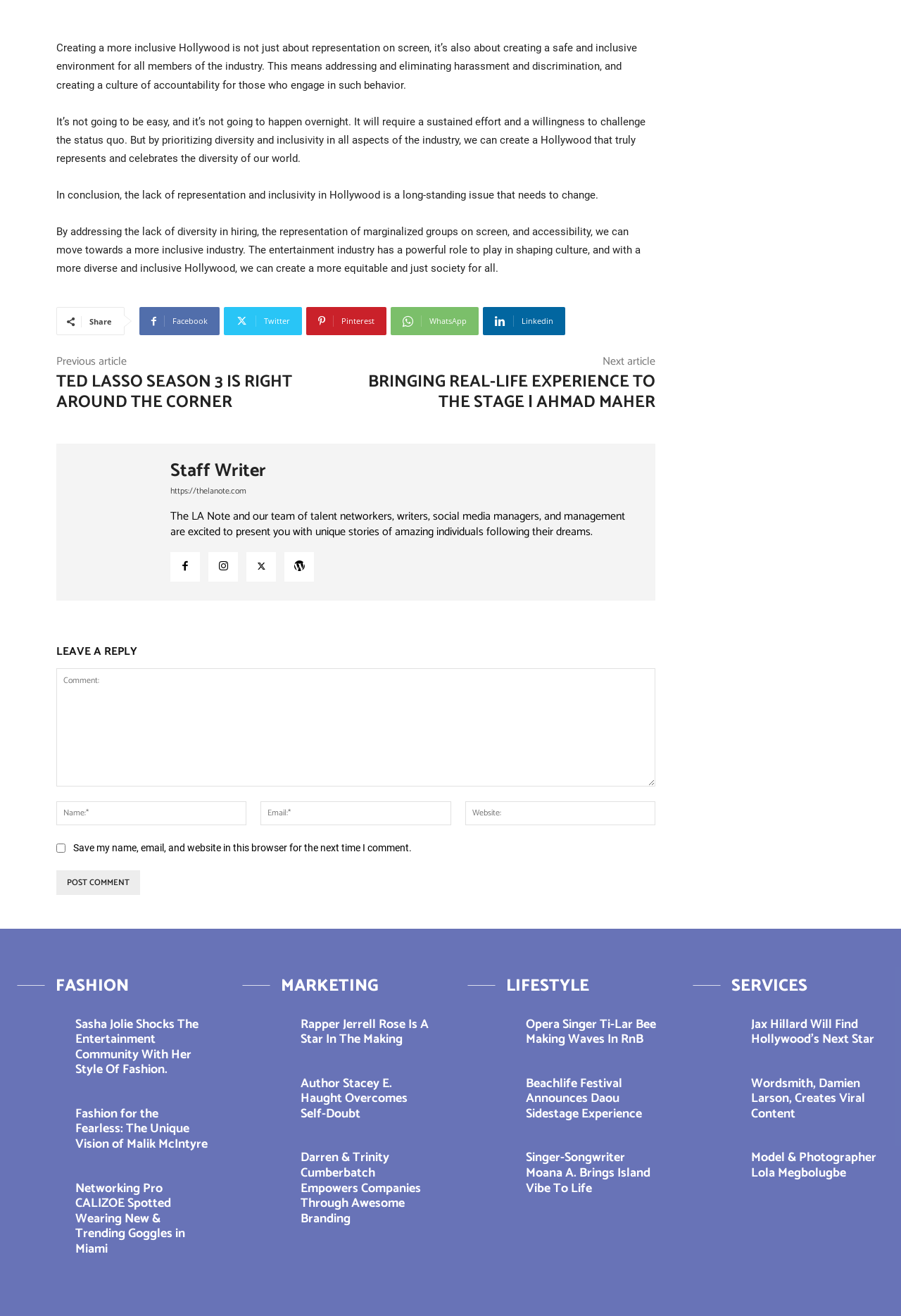Please identify the bounding box coordinates of the clickable area that will allow you to execute the instruction: "Leave a reply".

[0.062, 0.487, 0.727, 0.504]